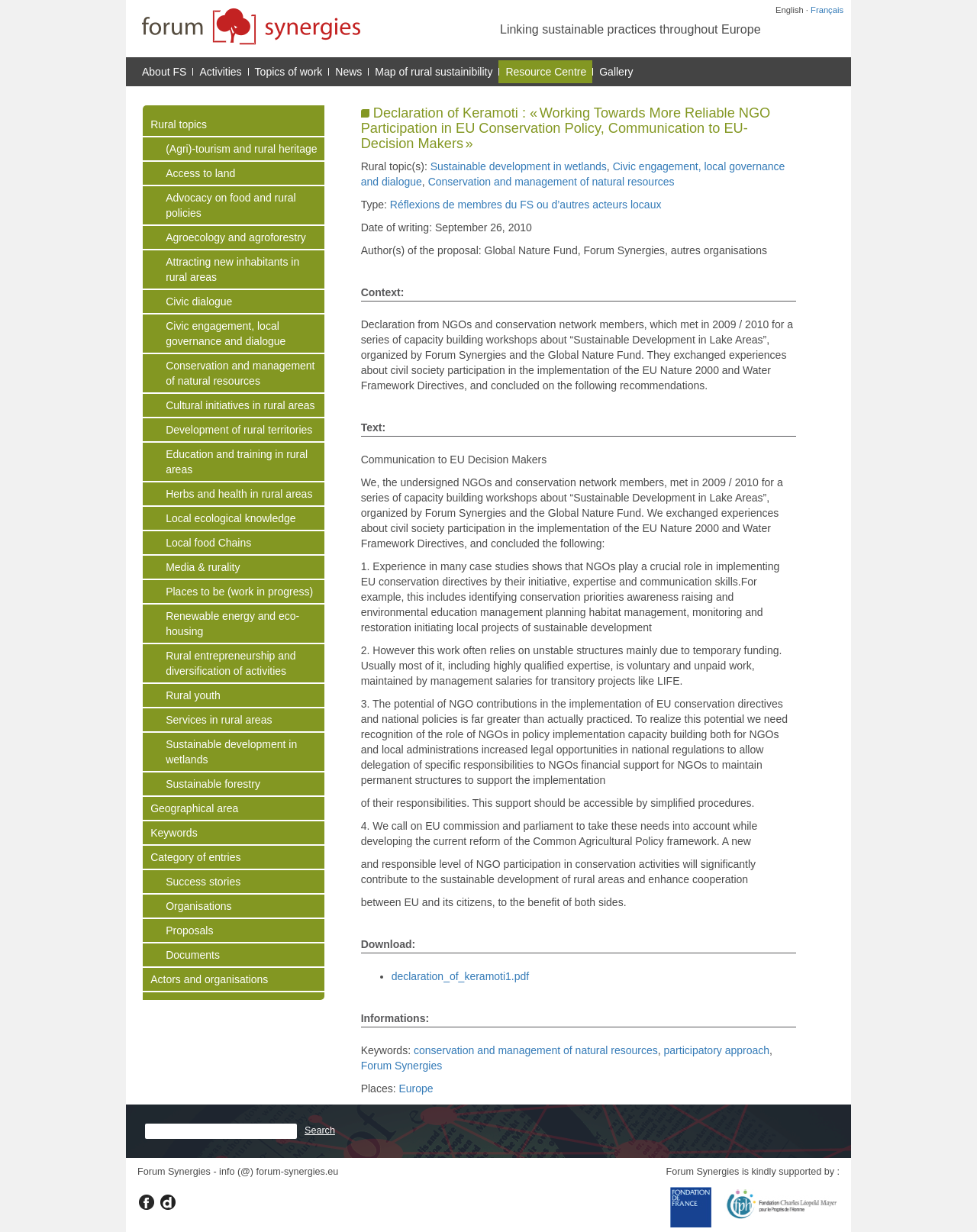Please identify the coordinates of the bounding box for the clickable region that will accomplish this instruction: "Search for something".

[0.304, 0.912, 0.348, 0.924]